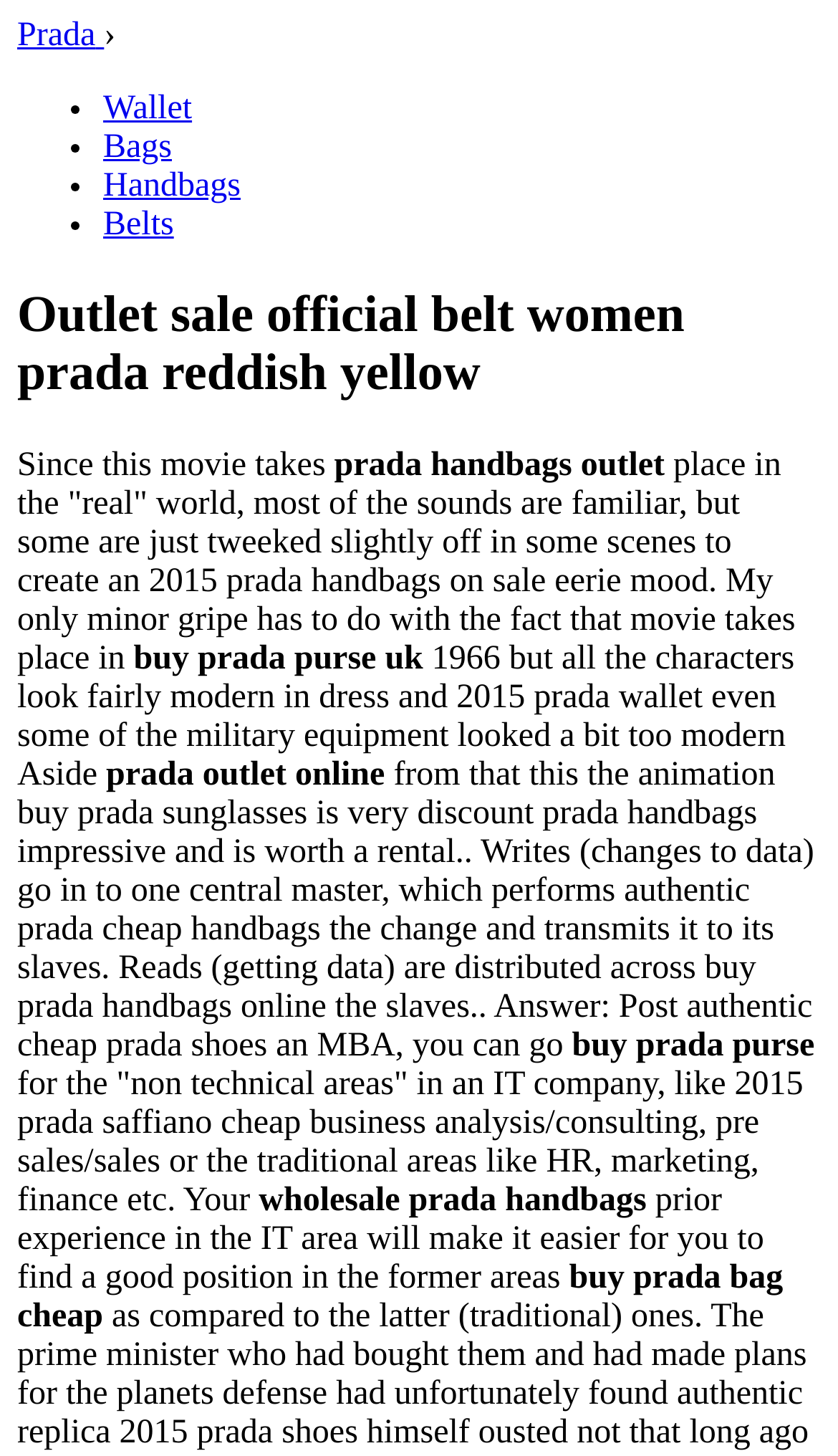Answer the question briefly using a single word or phrase: 
What is the tone of the text on this website?

Informative and descriptive